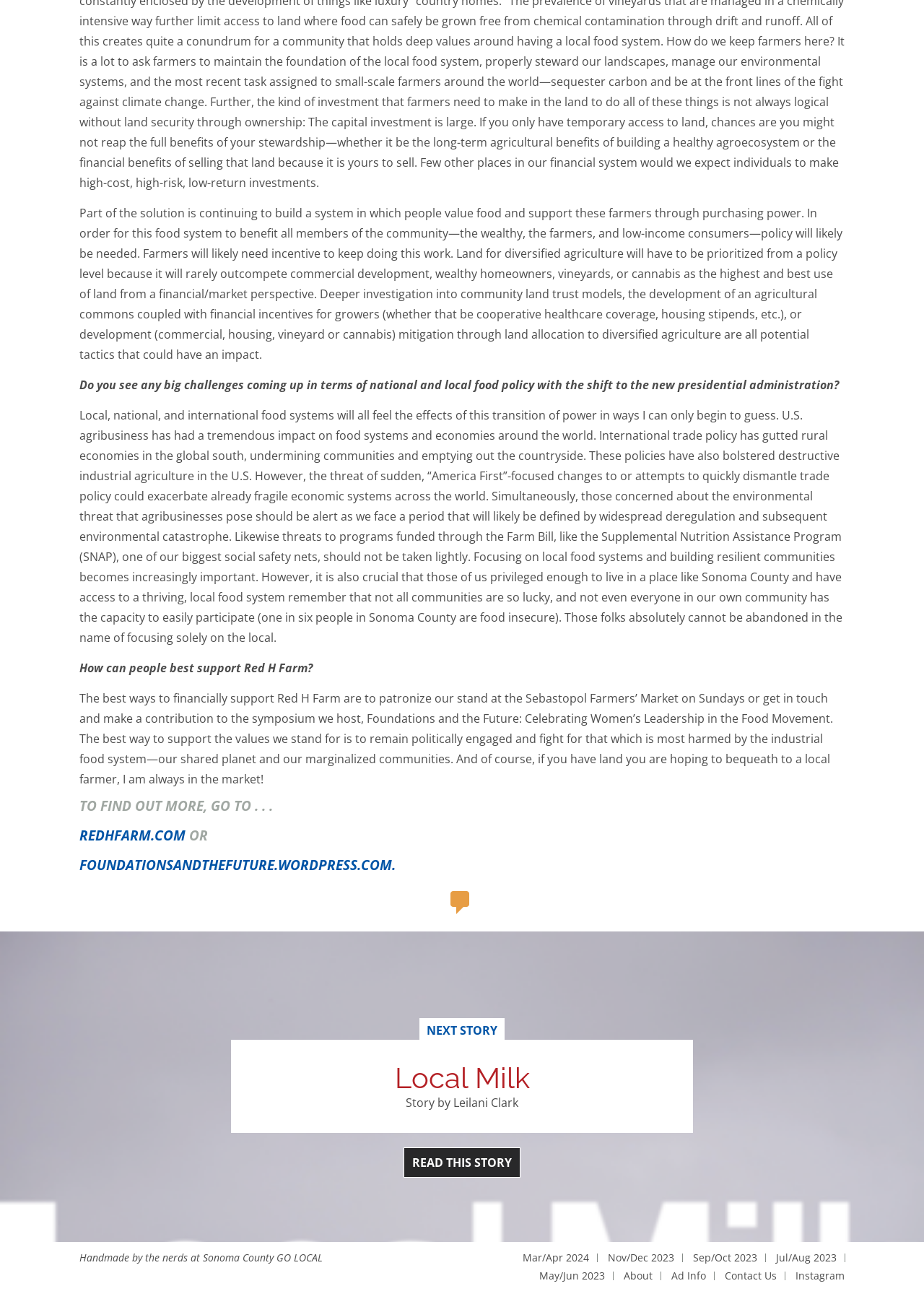What is the name of the symposium hosted by Red H Farm?
Provide a detailed and extensive answer to the question.

The article mentions that Red H Farm hosts a symposium called 'Foundations and the Future: Celebrating Women's Leadership in the Food Movement', and people can financially support the farm by making a contribution to this symposium.